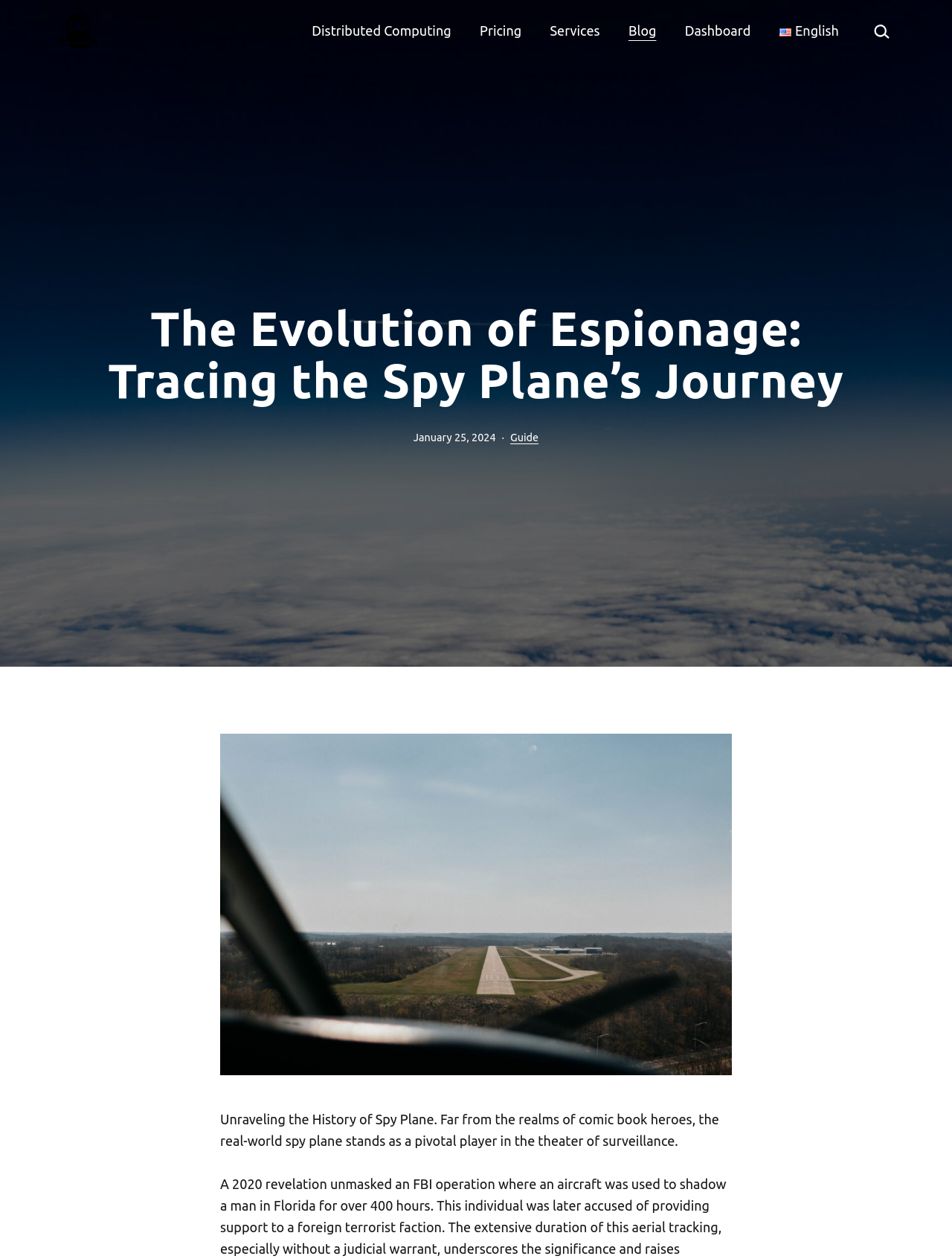Find and indicate the bounding box coordinates of the region you should select to follow the given instruction: "View essays".

None